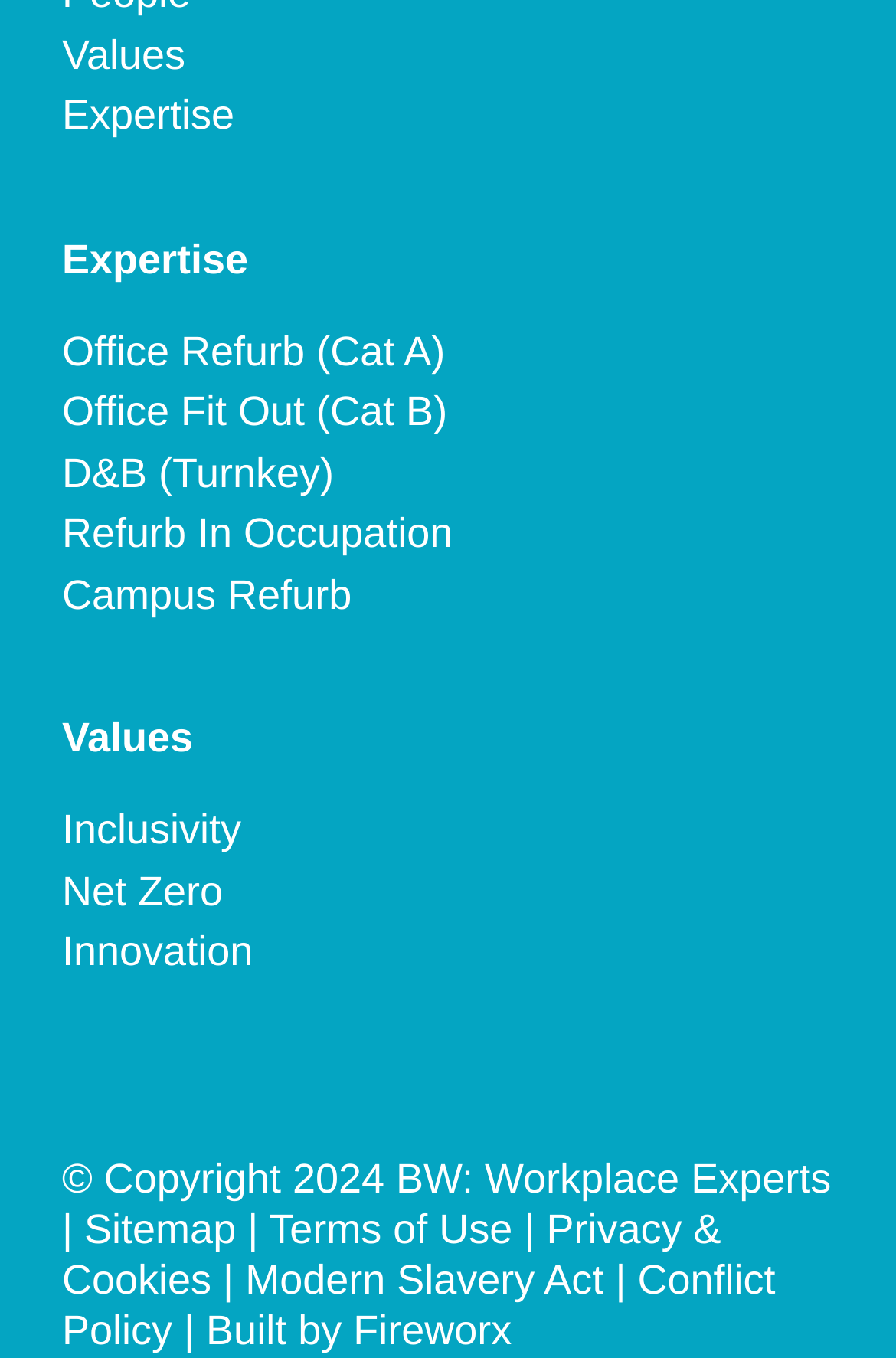Locate the bounding box coordinates of the element I should click to achieve the following instruction: "Check out the Modern Slavery Act".

[0.274, 0.925, 0.674, 0.959]